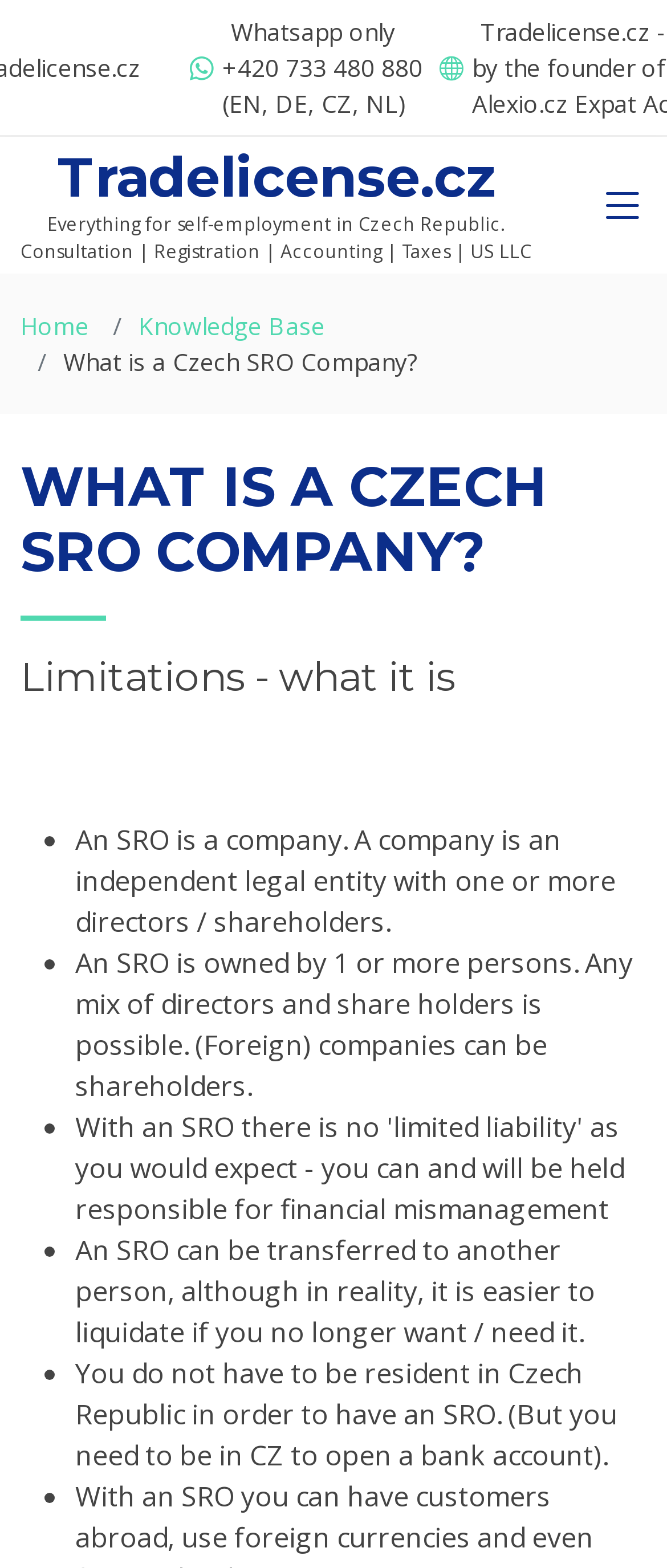Please provide a one-word or short phrase answer to the question:
What is the main topic of the webpage?

Czech SRO company